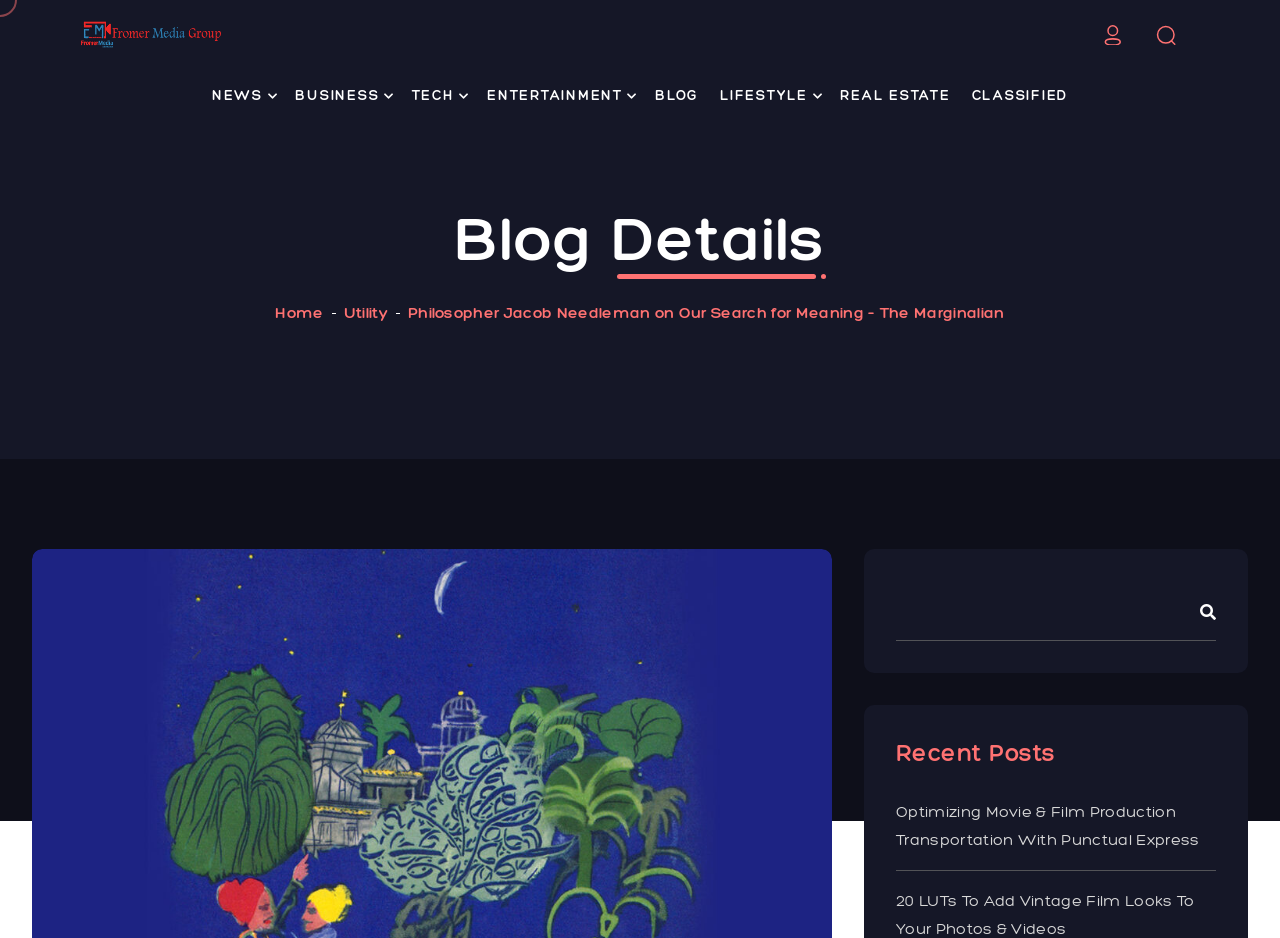Describe all the visual and textual components of the webpage comprehensively.

The webpage is about an article titled "Philosopher Jacob Needleman on Our Search for Meaning" from The Marginalian, a publication by Fromer Media Group. 

At the top left, there is a link. On the top right, there are three links, each accompanied by a small image. 

Below these links, there is a navigation menu labeled "Widget menu" that spans almost the entire width of the page. This menu contains eight links: NEWS, BUSINESS, TECH, ENTERTAINMENT, BLOG, LIFESTYLE, REAL ESTATE, and CLASSIFIED. Each link has an icon.

Below the navigation menu, there is another navigation section labeled "breadcrumb" that also spans almost the entire width of the page. This section contains a heading "Blog Details" and two links: Home and Utility.

Below the breadcrumb navigation, there is a title "Philosopher Jacob Needleman on Our Search for Meaning – The Marginalian" followed by a search bar. The search bar is located at the bottom right of this section.

Below the title and search bar, there is a heading "Recent Posts" followed by a link to an article titled "Optimizing Movie & Film Production Transportation With Punctual Express".